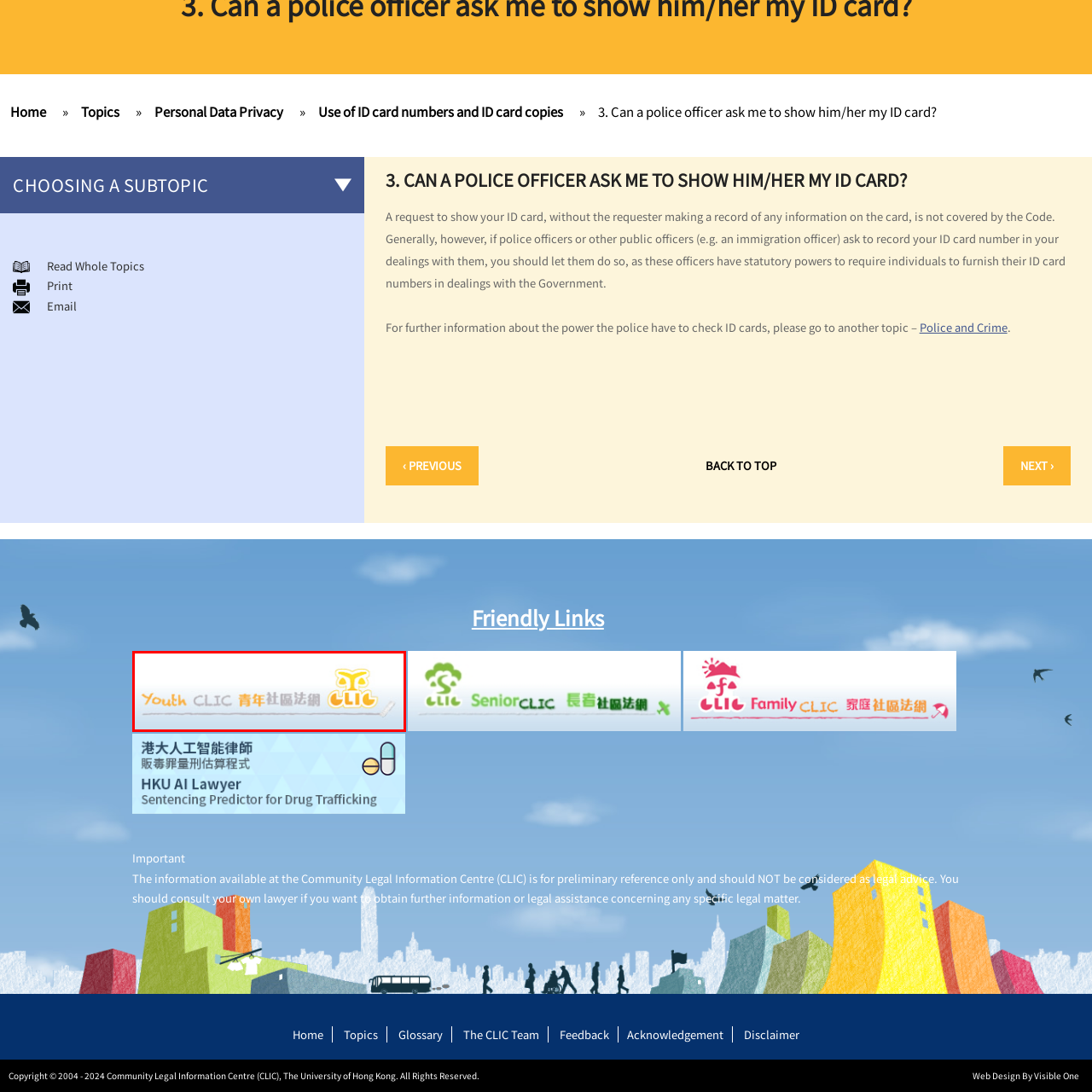What is the focus of Youth CLIC?  
Inspect the image within the red boundary and offer a detailed explanation grounded in the visual information present in the image.

The presence of the Chinese characters '青年社區法網' alongside the organization's name suggests that Youth CLIC focuses on providing legal information and support specifically for young people.